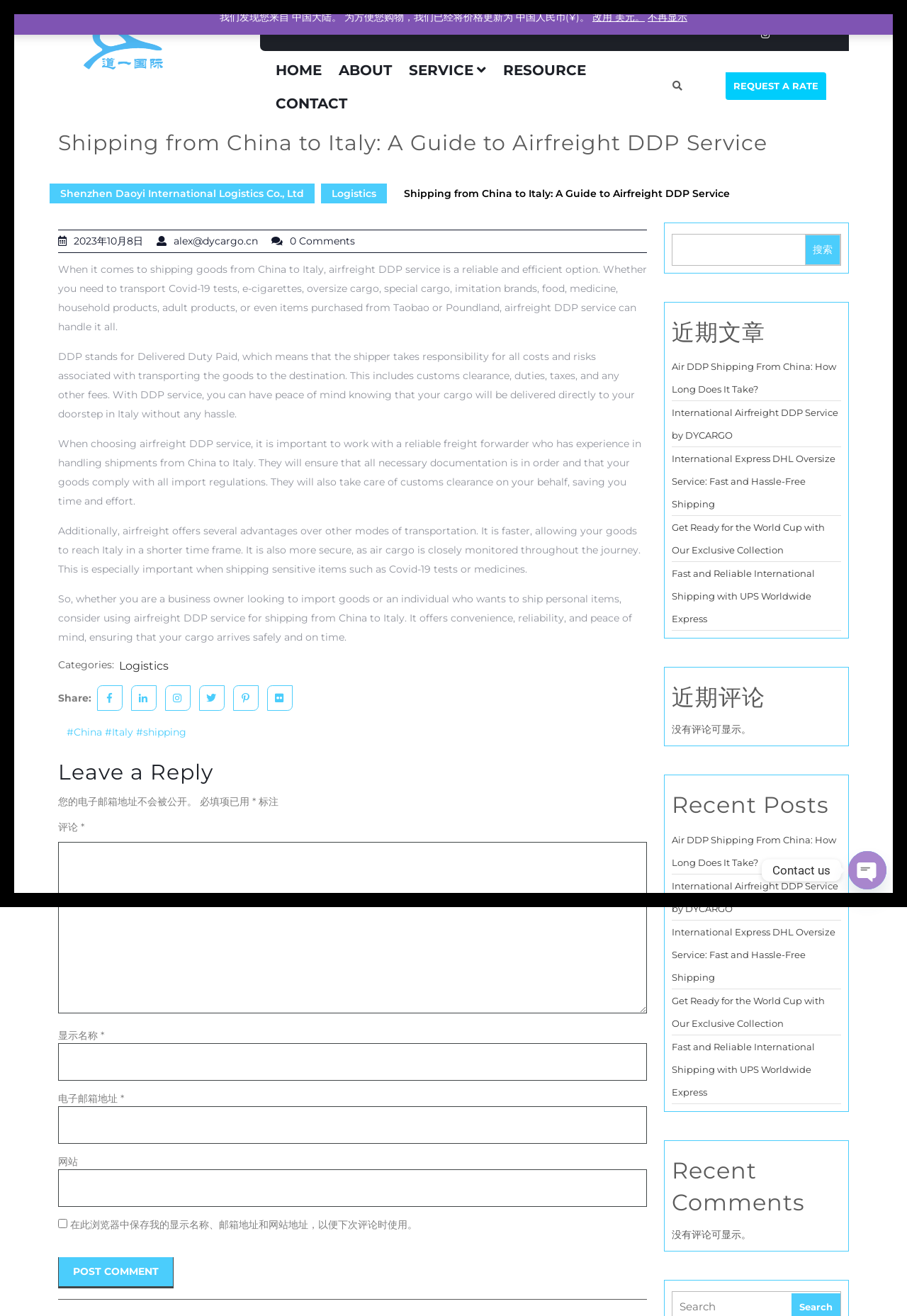Please examine the image and provide a detailed answer to the question: What is the company name mentioned on the webpage?

I found the company name 'Shenzhen Daoyi International Logistics Co., Ltd' mentioned on the webpage as a link and an image, which suggests that it is the company's website.